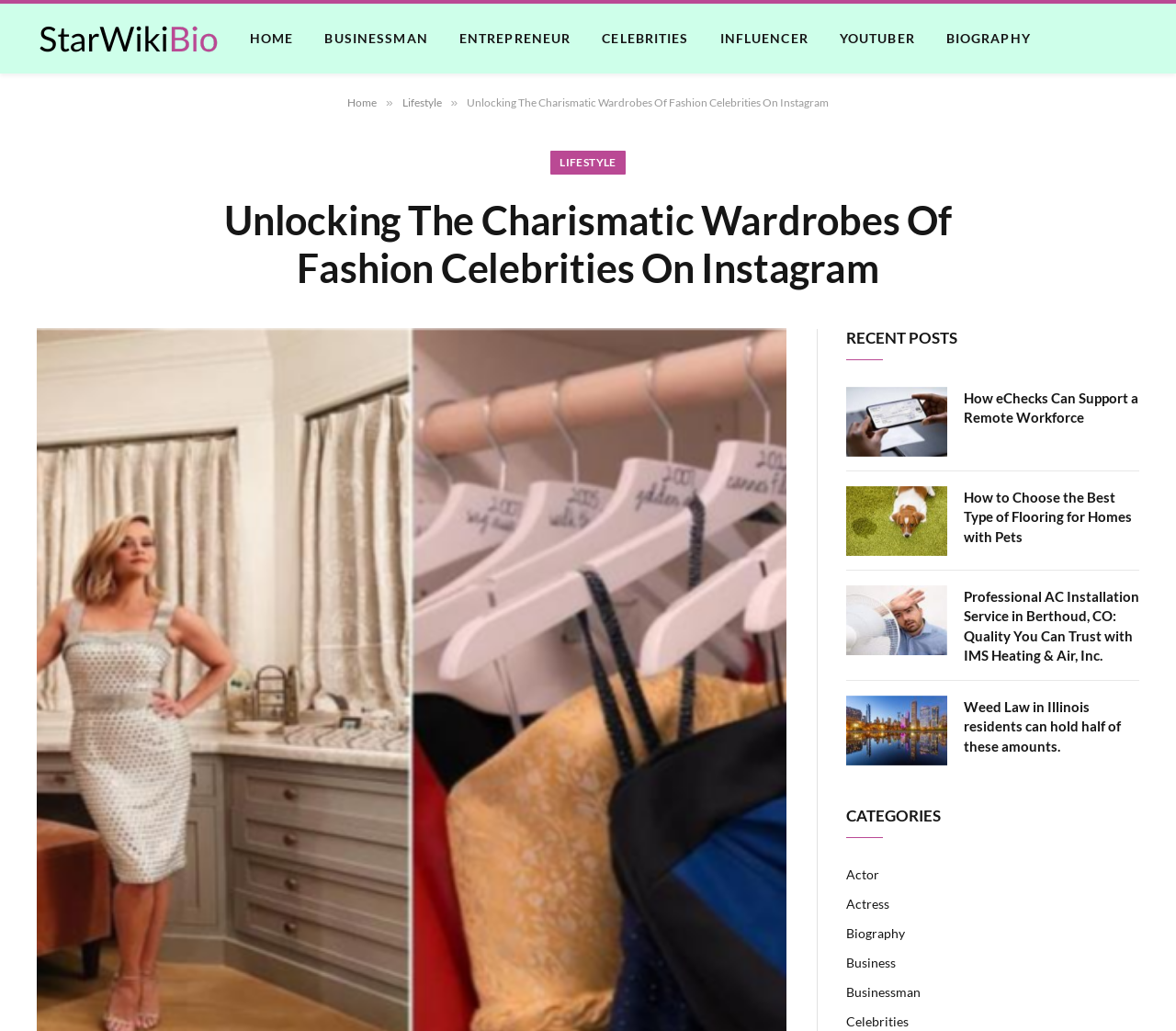What is the first link in the top navigation bar?
Respond with a short answer, either a single word or a phrase, based on the image.

HOME